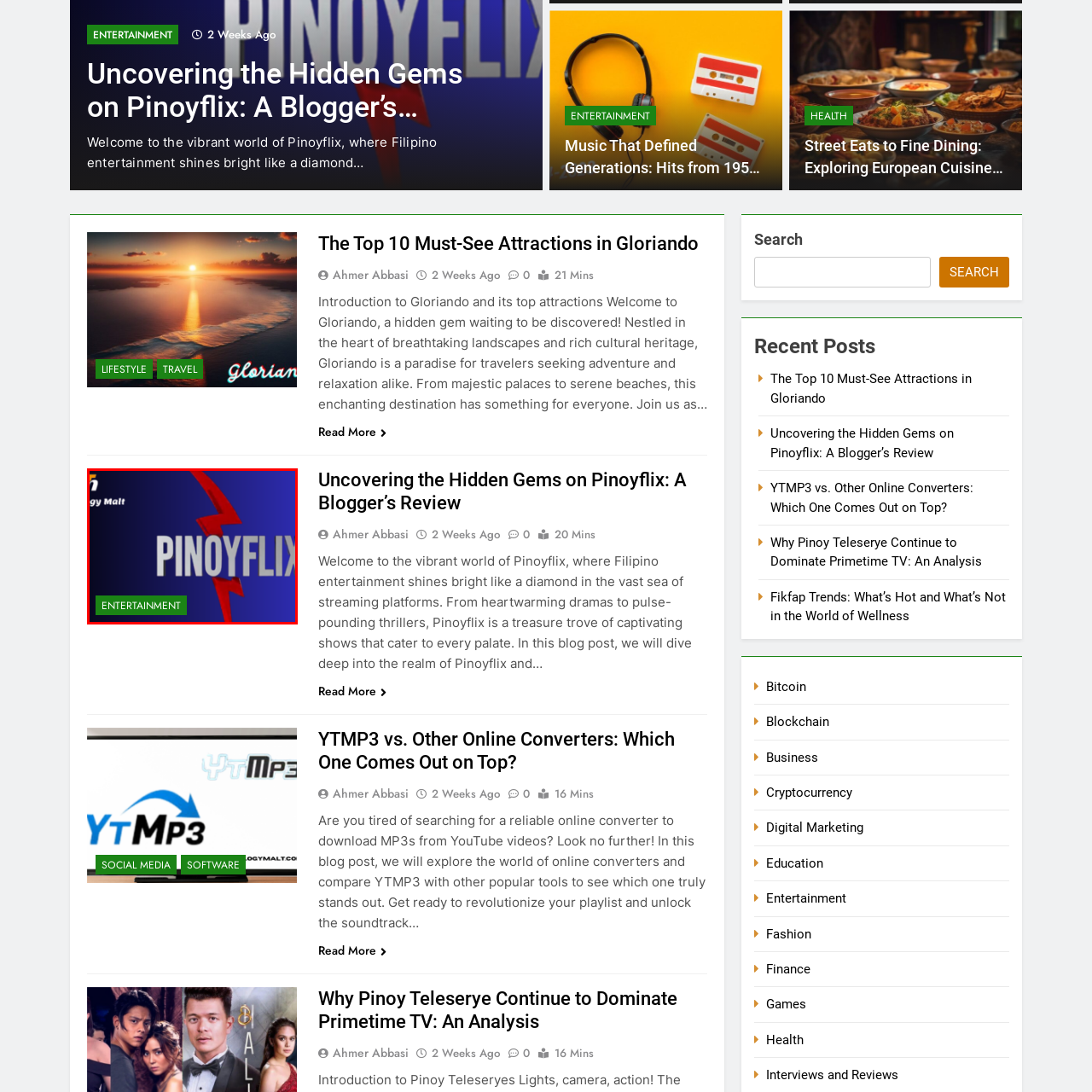Craft a detailed explanation of the image surrounded by the red outline.

This vibrant image showcases the logo of "Pinoyflix," a streaming platform dedicated to Filipino entertainment, set against a blue background with a striking red lightning motif. The word "Pinoyflix" is prominently displayed in bold, gray letters, emphasizing its focus on Filipino culture and content. Below the logo, a green banner labeled "ENTERTAINMENT" signifies the platform's commitment to offering a diverse array of shows and movies that celebrate Filipino storytelling. The overall design combines modern aesthetics with cultural representation, inviting viewers to explore the rich world of Filipino entertainment that Pinoyflix aims to provide.